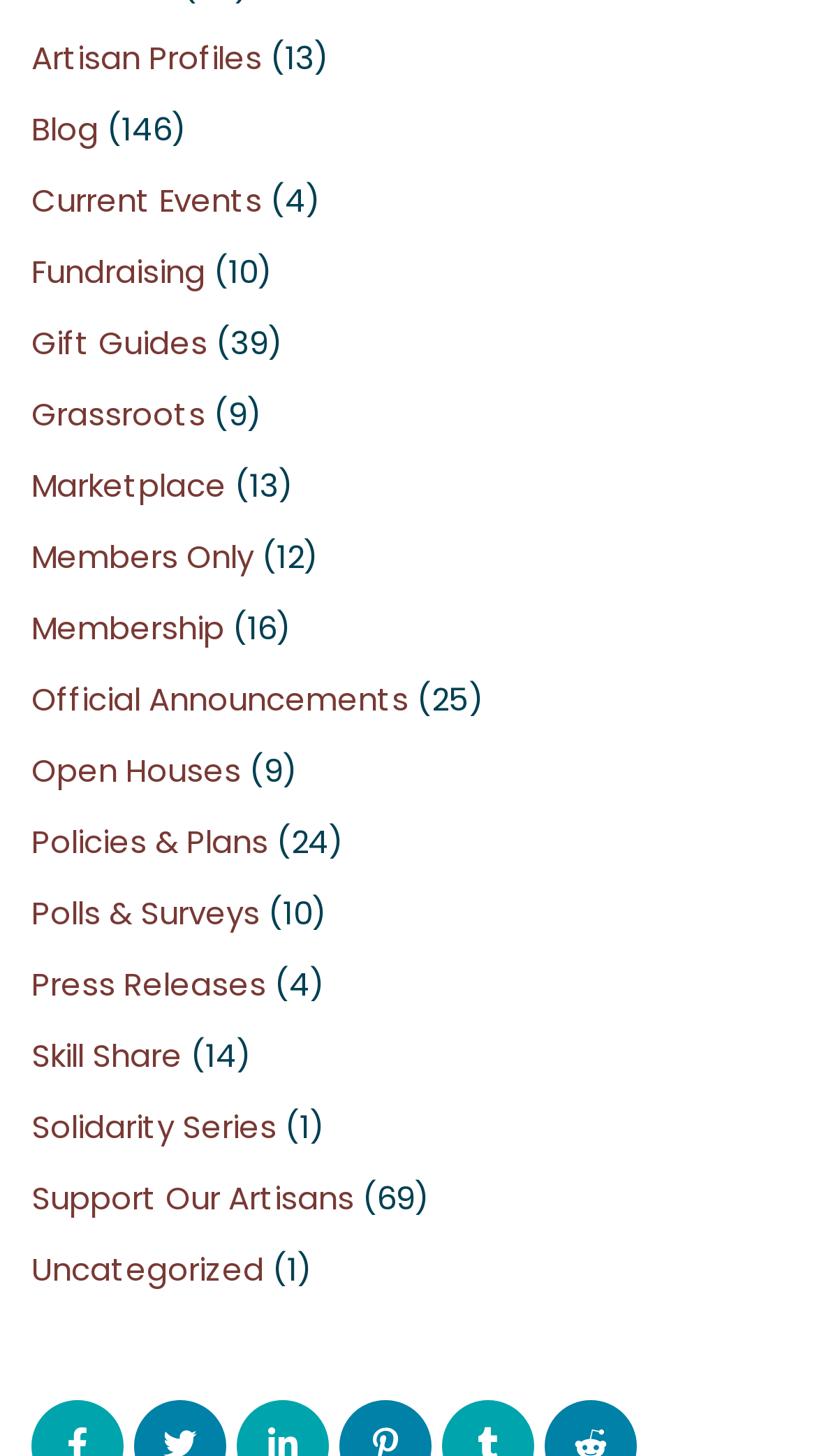How many links are there on the webpage?
Refer to the image and provide a one-word or short phrase answer.

24